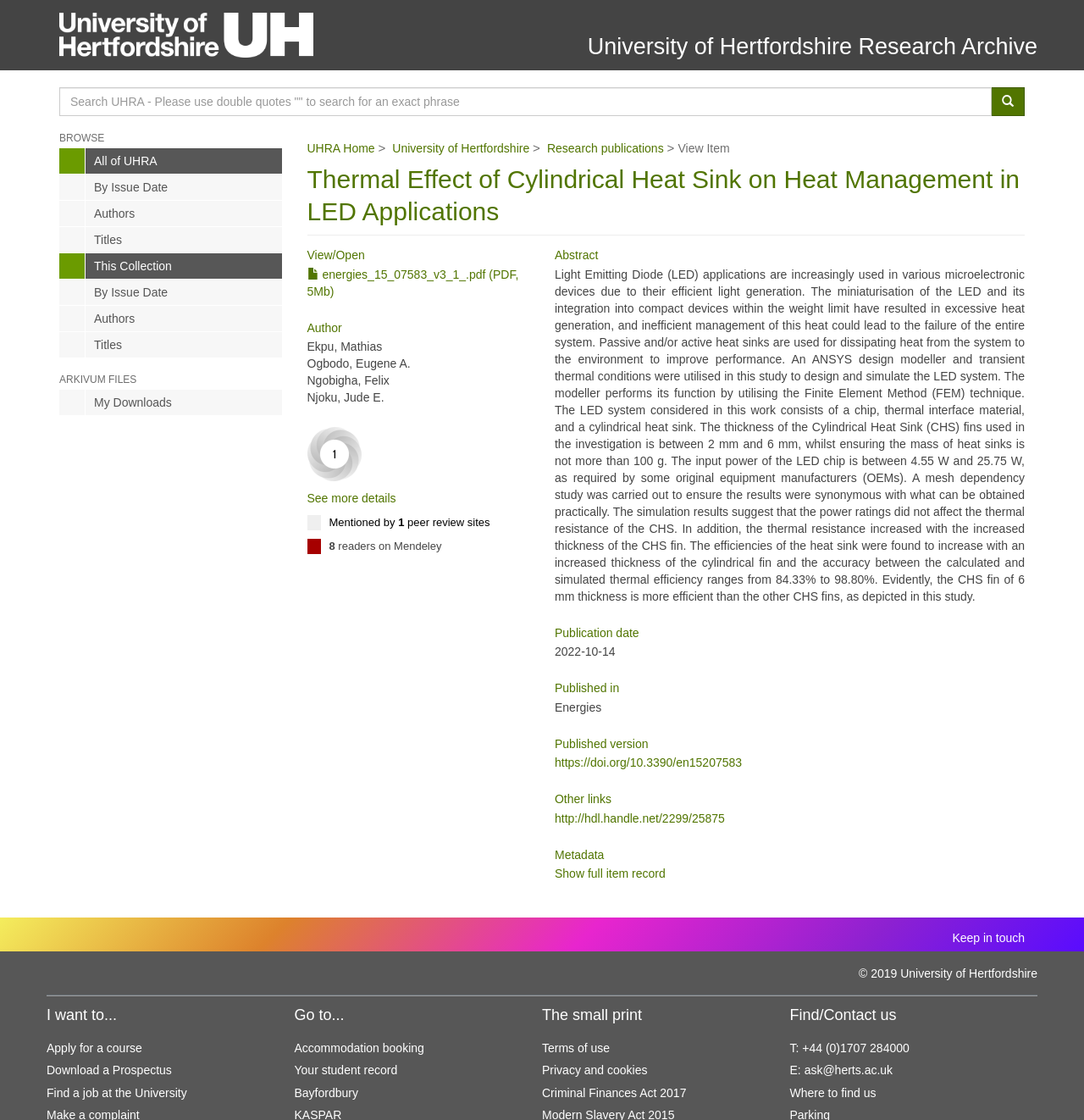Provide the bounding box coordinates of the area you need to click to execute the following instruction: "View Item".

[0.625, 0.126, 0.673, 0.138]